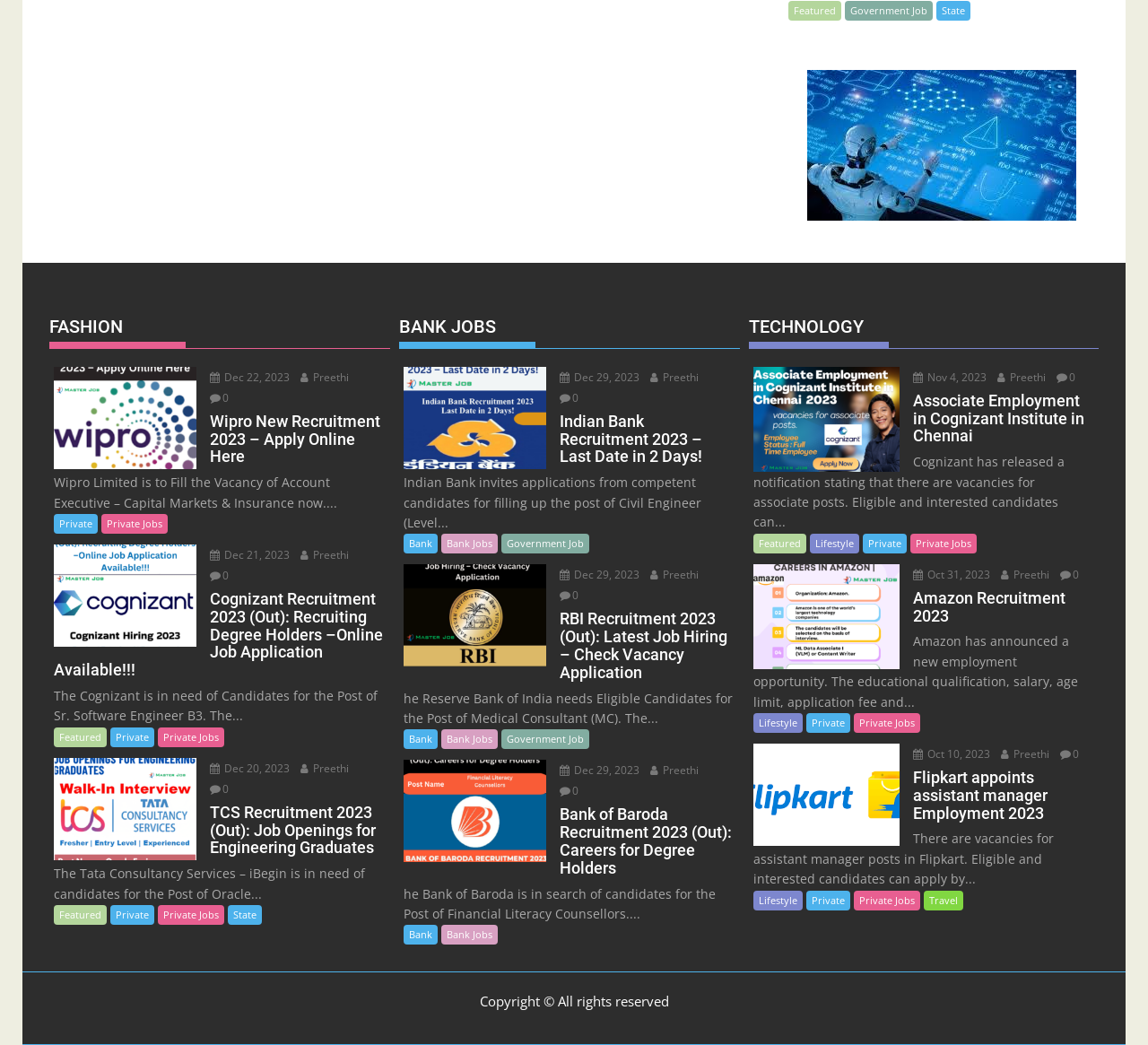Determine the bounding box coordinates of the clickable area required to perform the following instruction: "Click on 'Cognizant Recruitment 2023 (Out): Recruiting Degree Holders –Online Job Application Available!!!'". The coordinates should be represented as four float numbers between 0 and 1: [left, top, right, bottom].

[0.047, 0.565, 0.336, 0.65]